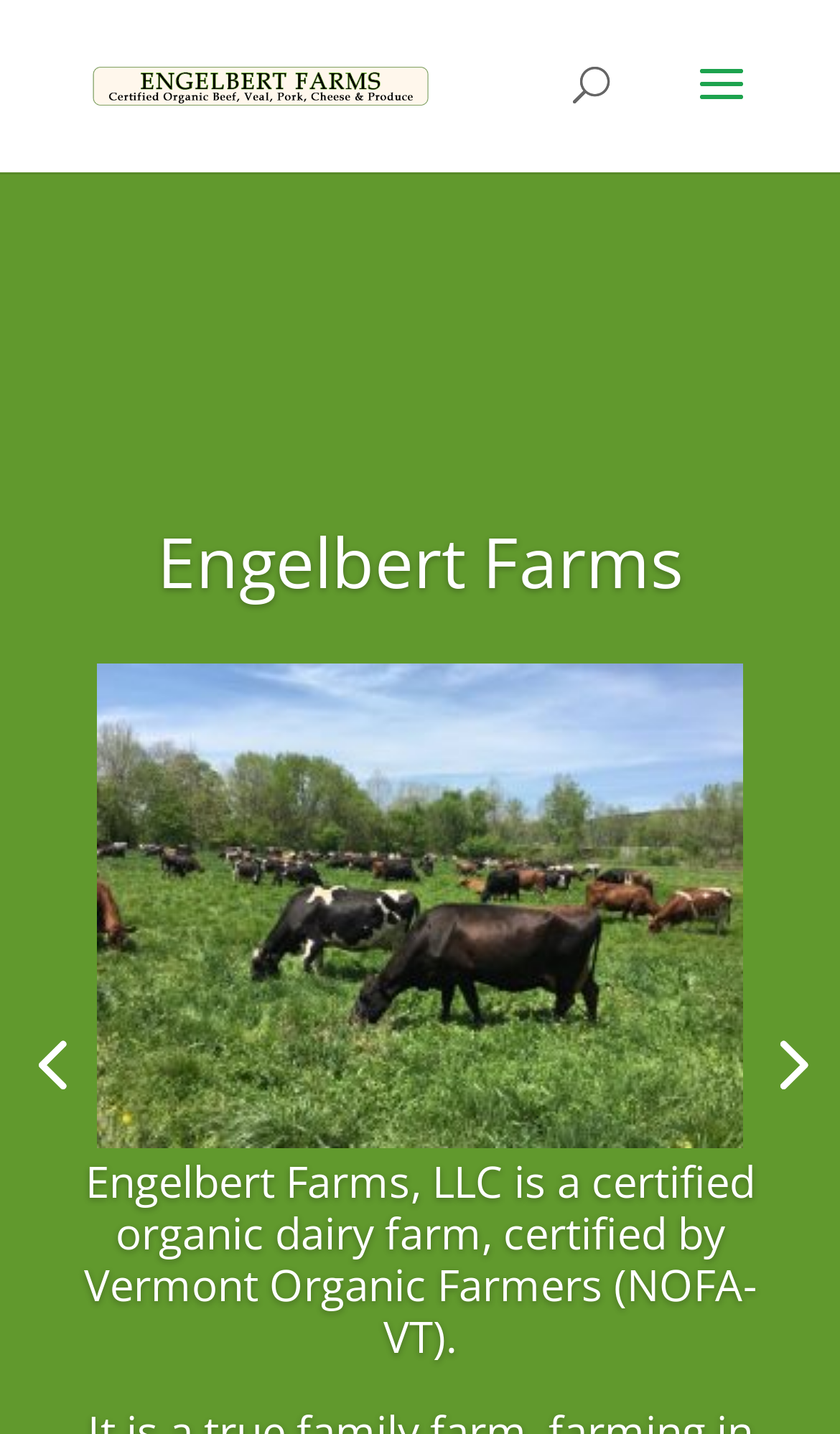Provide a single word or phrase answer to the question: 
How many pages are there in the website?

At least 5